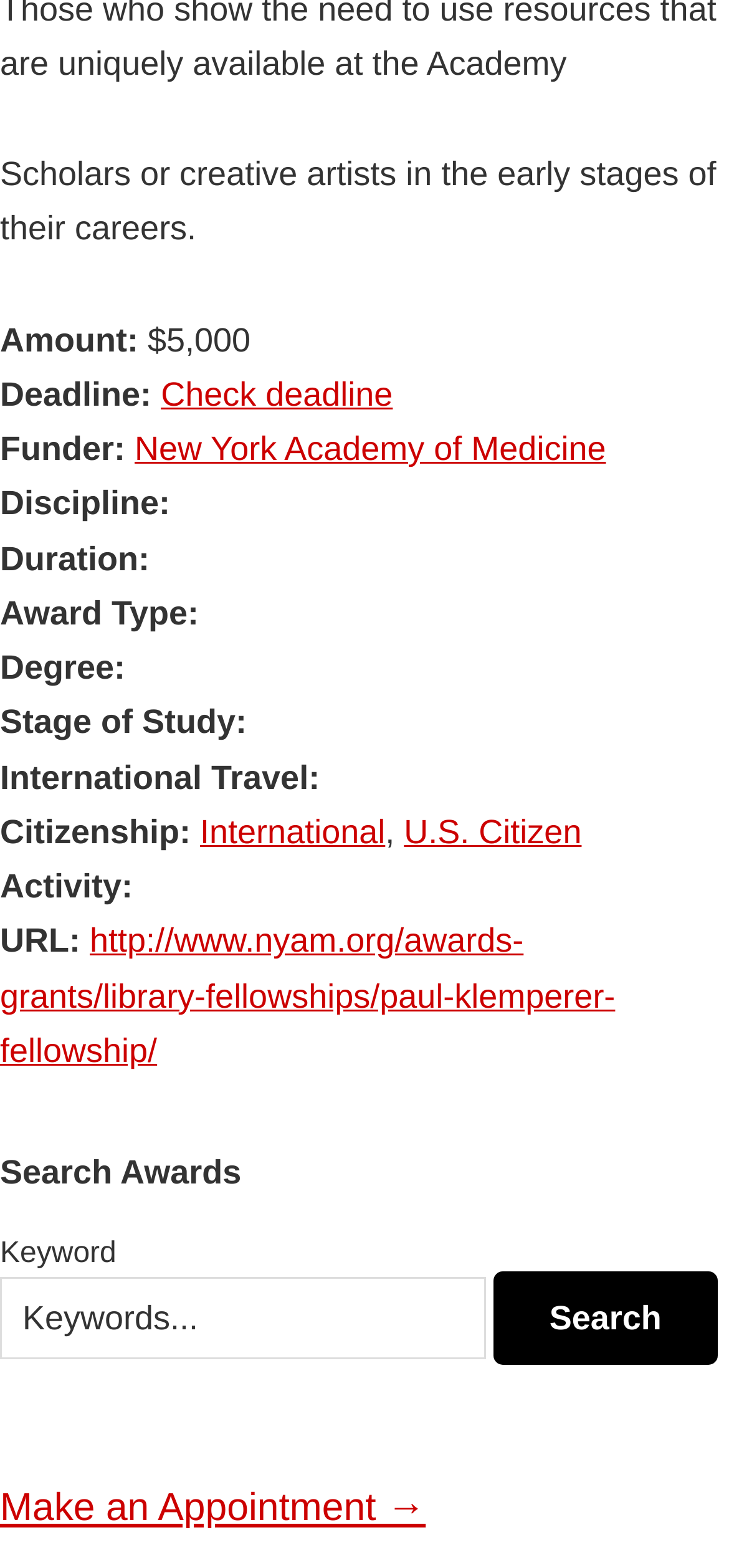Refer to the image and provide an in-depth answer to the question: 
What is the purpose of the search box?

The search box is located below the award details with a label 'Keyword' and a button 'Search', suggesting that it is used to search for awards.